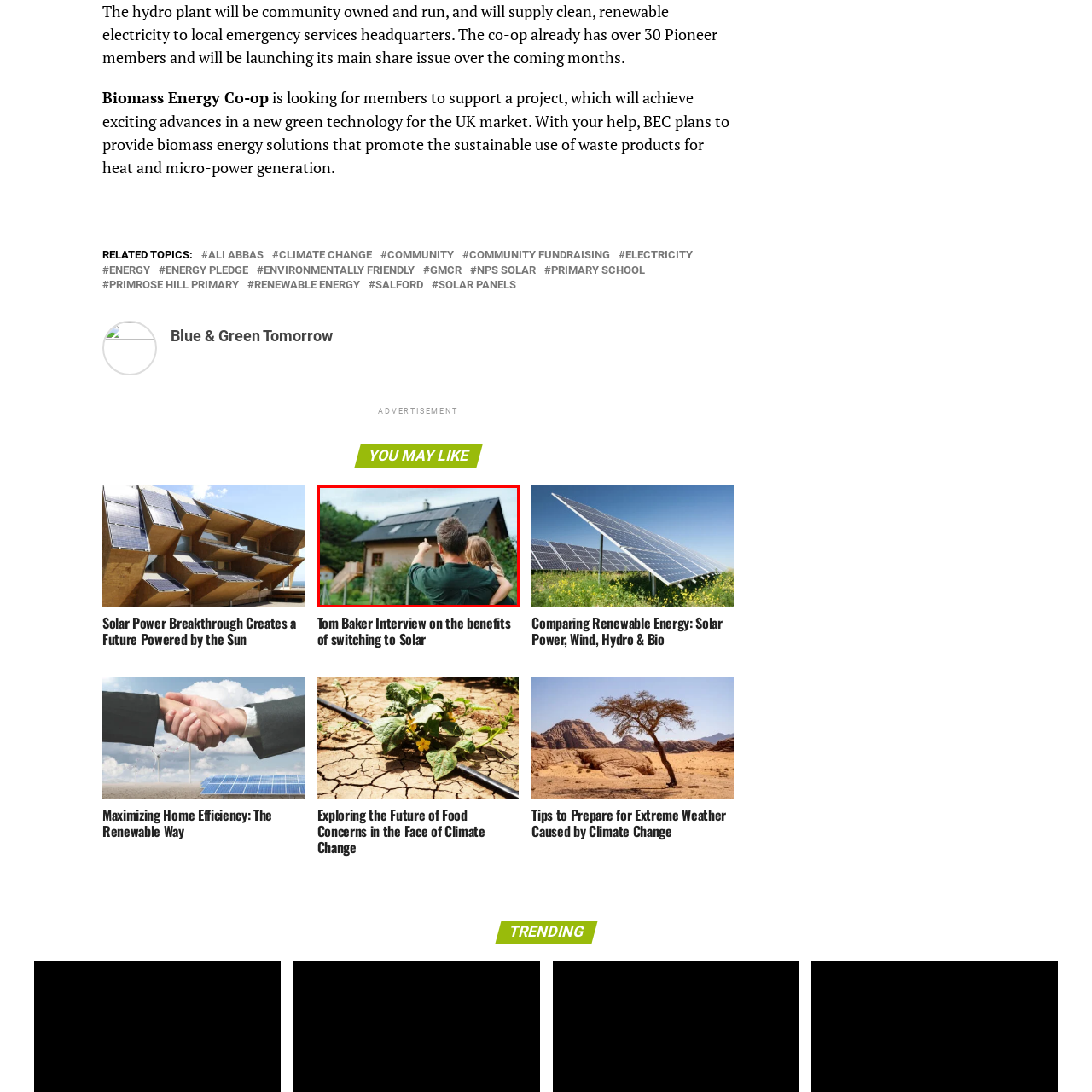Observe the content highlighted by the red box and supply a one-word or short phrase answer to the question: What is on the roof of the house?

Solar panels